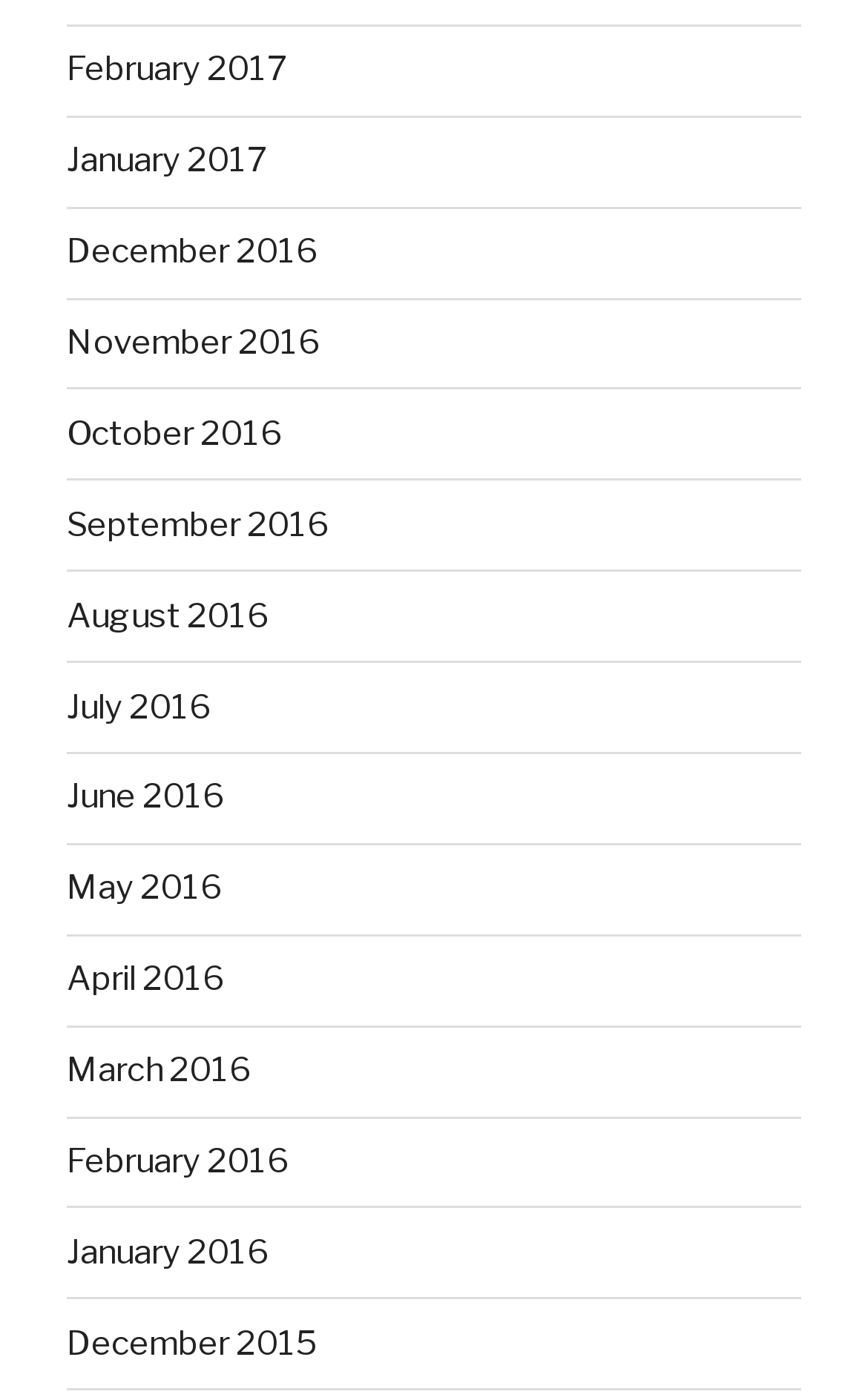What type of content is likely to be found on this webpage?
Based on the screenshot, provide your answer in one word or phrase.

Archives